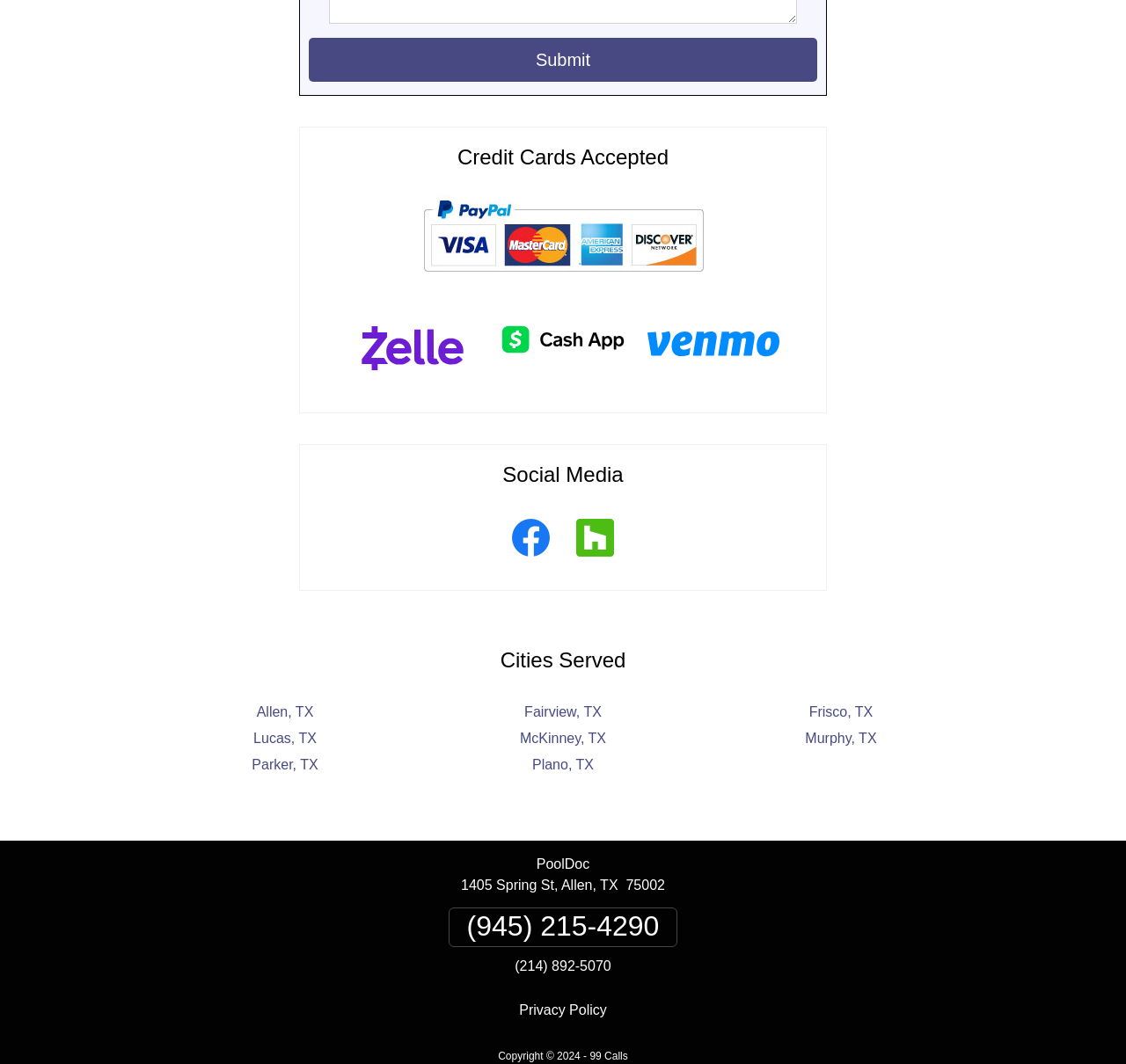Locate the bounding box coordinates of the area to click to fulfill this instruction: "Call (945) 215-4290". The bounding box should be presented as four float numbers between 0 and 1, in the order [left, top, right, bottom].

[0.398, 0.853, 0.602, 0.89]